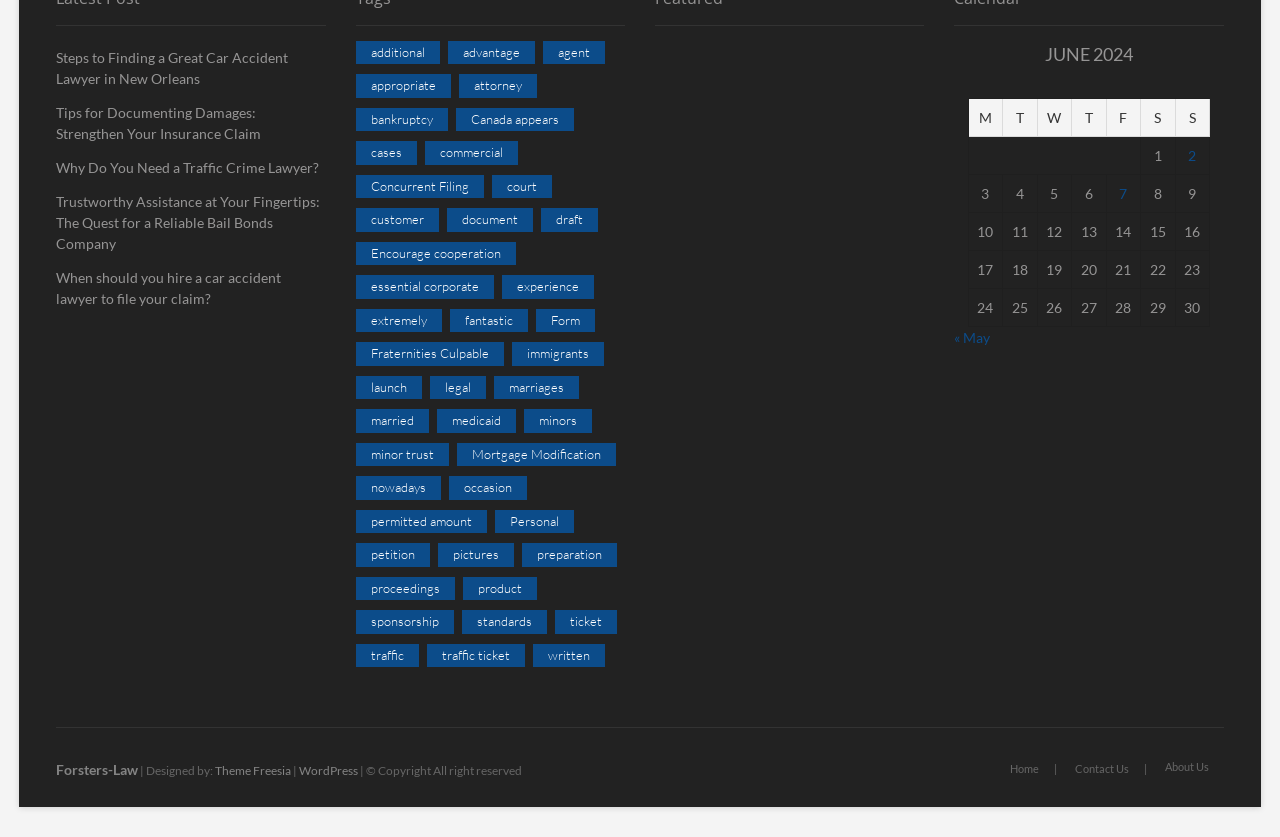How many column headers are in the table?
Refer to the image and provide a concise answer in one word or phrase.

7